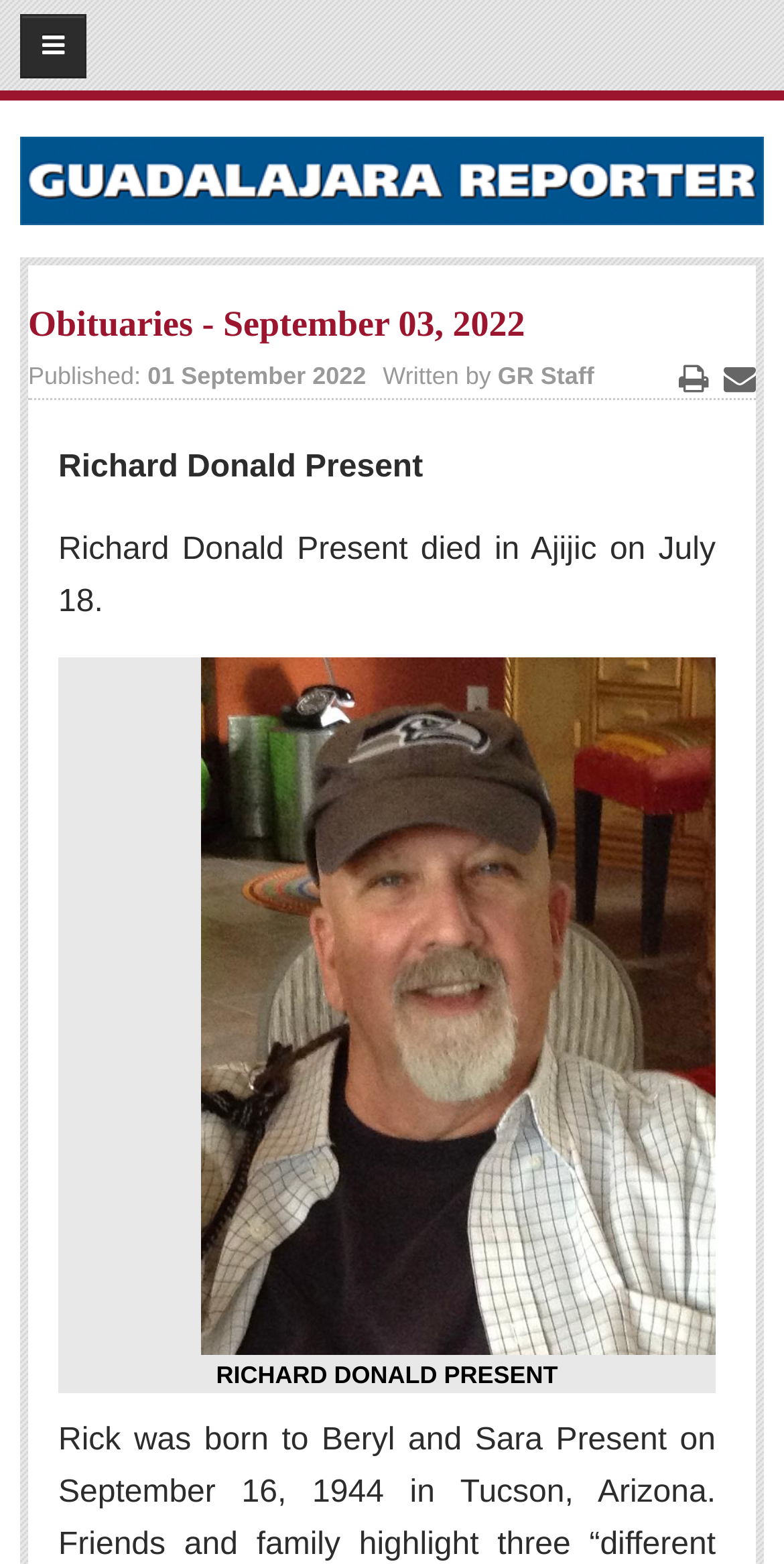What is the date of the obituary?
Please answer the question with as much detail as possible using the screenshot.

I found the date of the obituary by looking at the heading 'Obituaries - September 03, 2022' which is located at the top of the webpage.